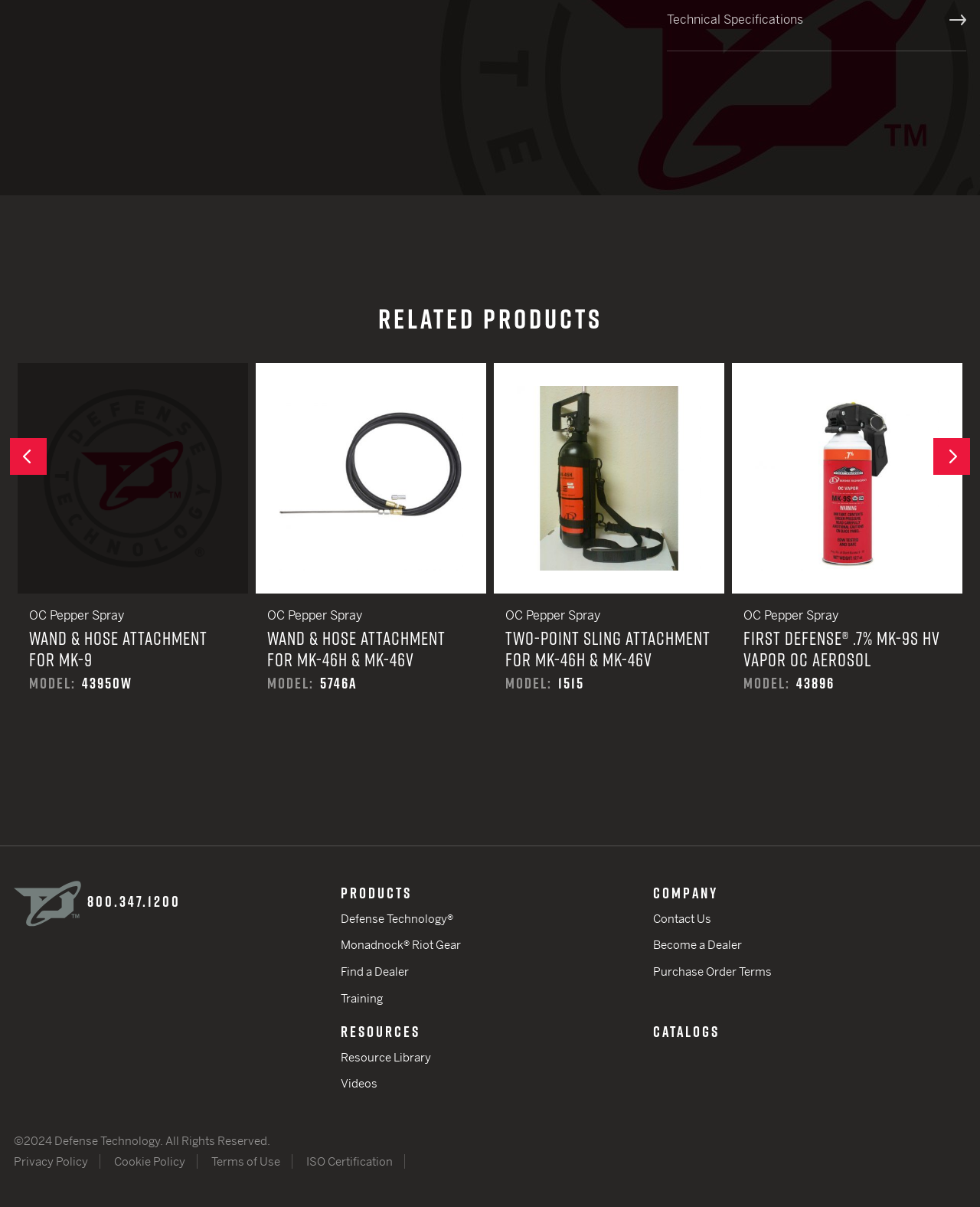Determine the bounding box for the UI element that matches this description: "Find a Dealer".

[0.347, 0.797, 0.667, 0.814]